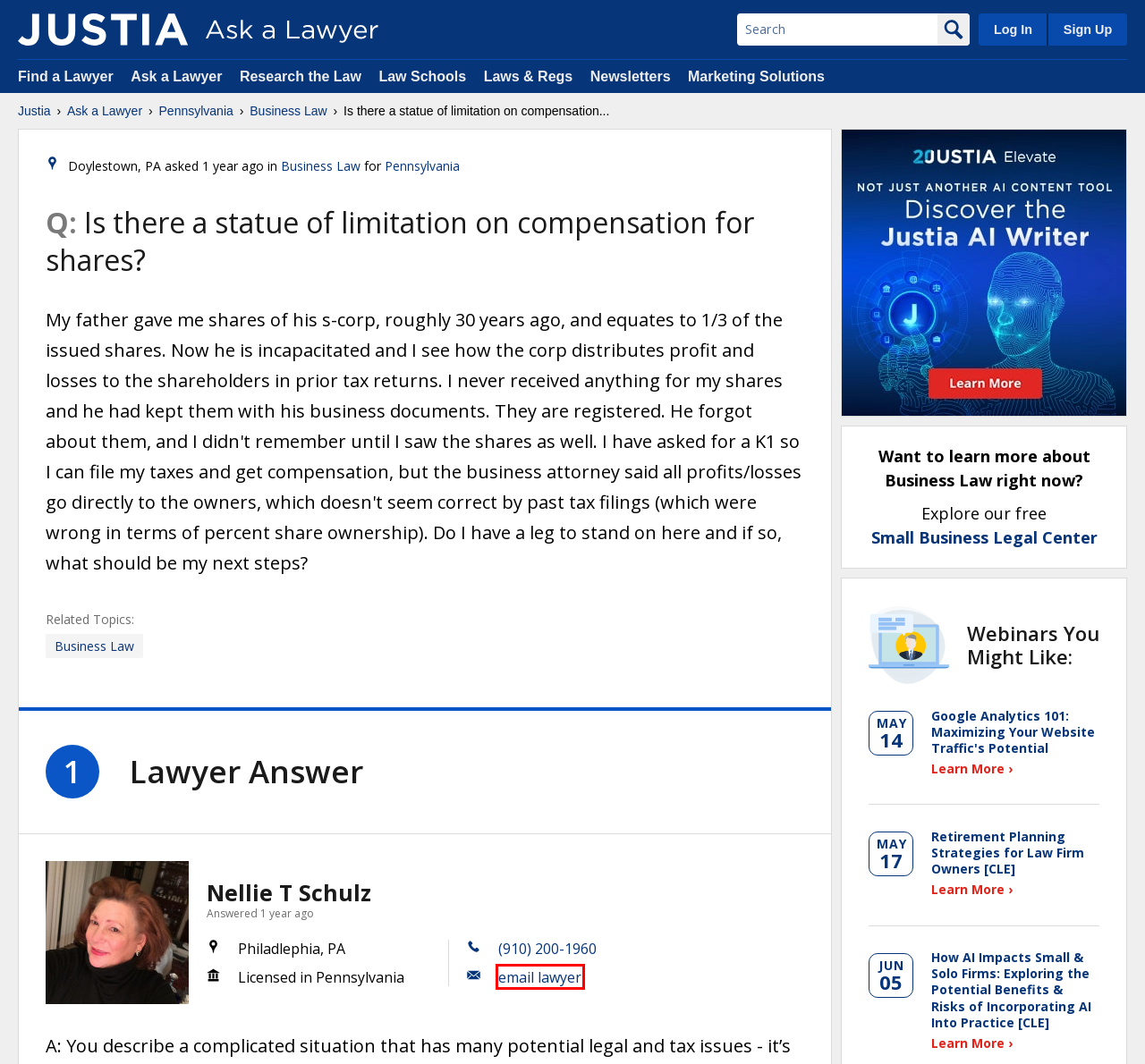Review the webpage screenshot and focus on the UI element within the red bounding box. Select the best-matching webpage description for the new webpage that follows after clicking the highlighted element. Here are the candidates:
A. Justia Ask a Lawyer - Free Answers from Lawyers to your Legal Questions
B. Lawyers, Legal Aid & Pro Bono Services - Justia Lawyer Directory
C. Free Justia Daily Opinion Summaries | Federal & US State Appellate Courts | Justia Connect
D. Contact Nellie T Schulz
E. Justia :: Free Law & Legal Information for Lawyers, Students, Business and the Public
F. Small Business Legal Center | Justia
G. US Law Schools | Justia
H. Log In - Justia Accounts

D